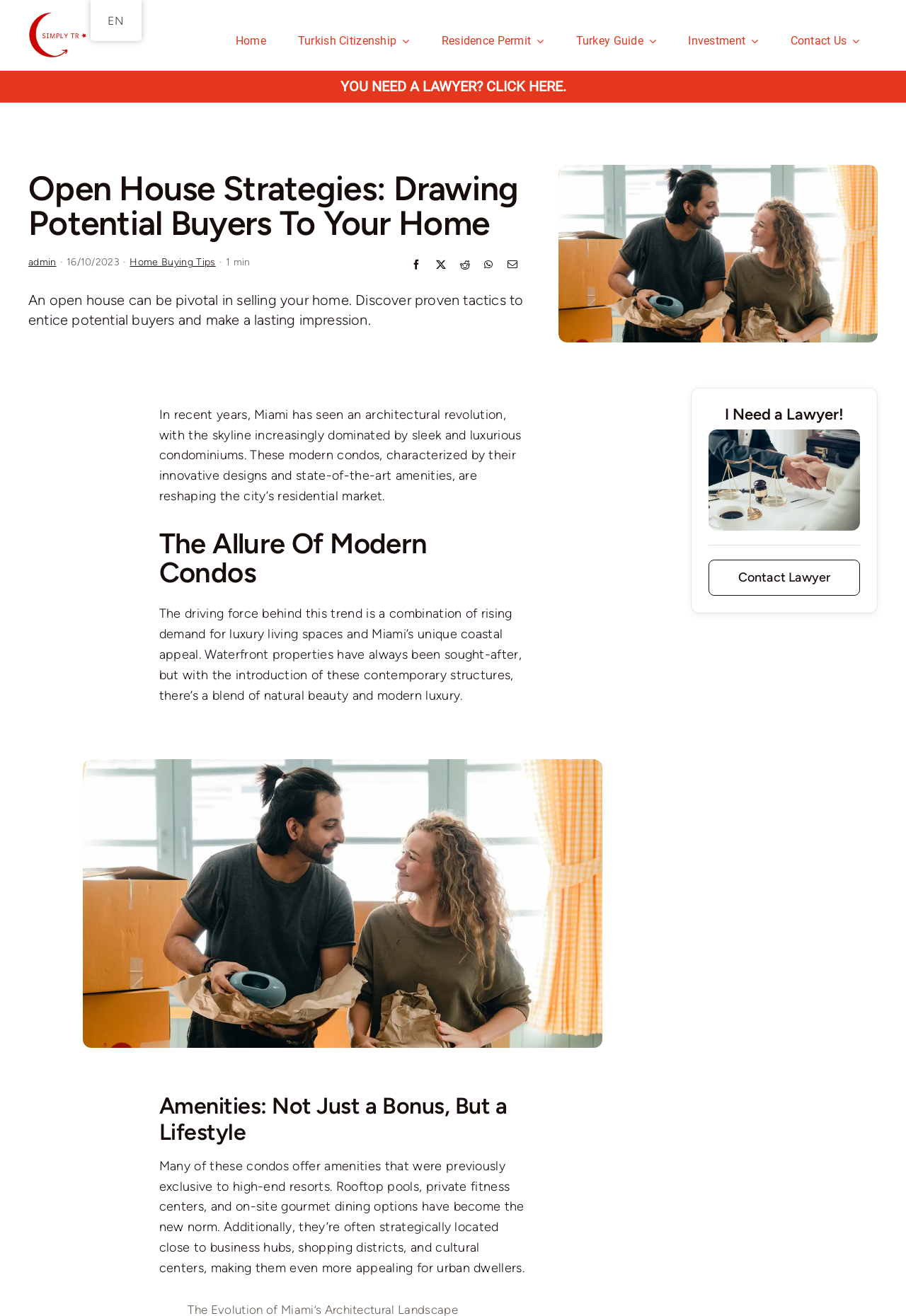Identify the bounding box coordinates for the element you need to click to achieve the following task: "Read about Open House Strategies". The coordinates must be four float values ranging from 0 to 1, formatted as [left, top, right, bottom].

[0.031, 0.13, 0.579, 0.183]